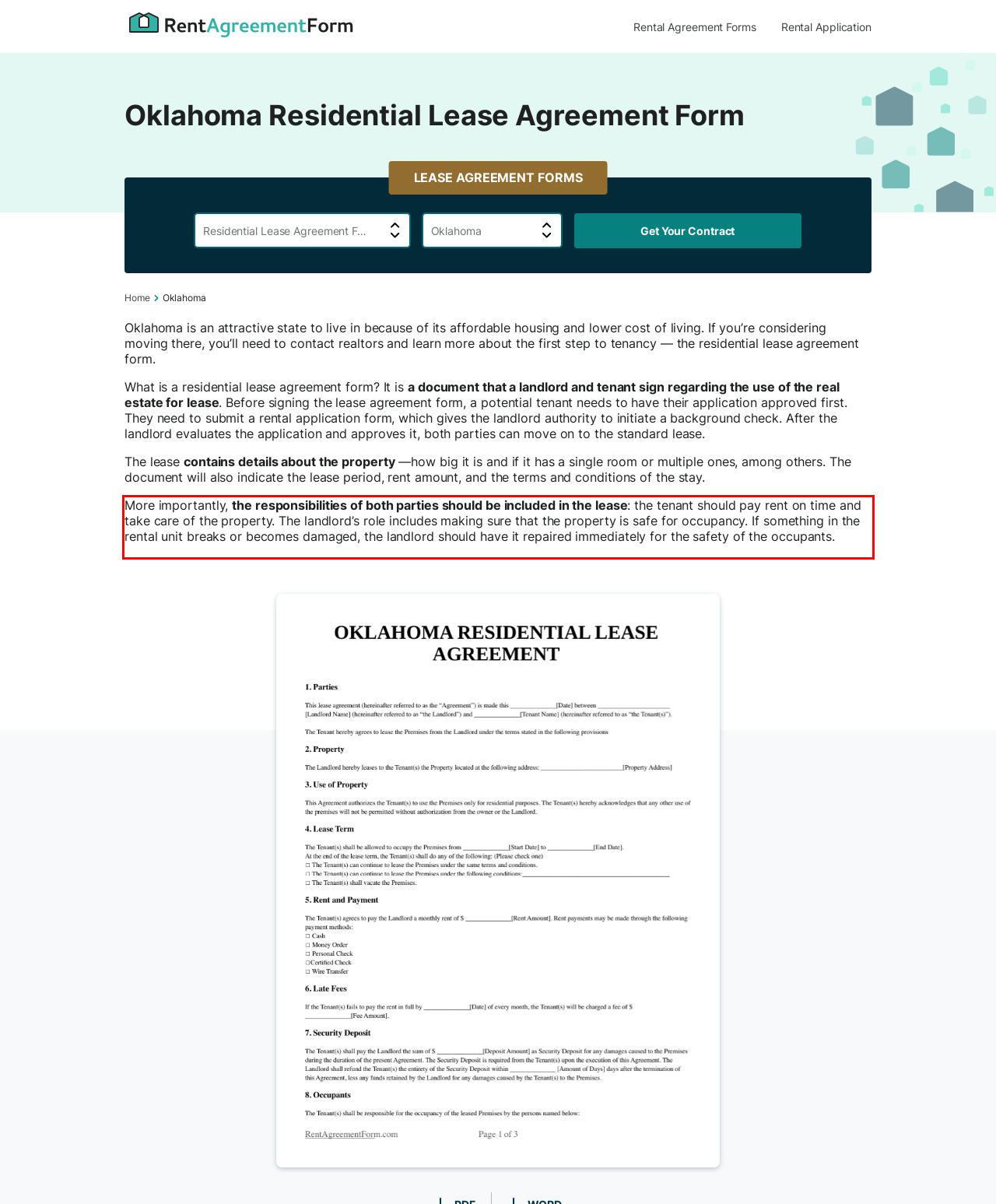You are looking at a screenshot of a webpage with a red rectangle bounding box. Use OCR to identify and extract the text content found inside this red bounding box.

More importantly, the responsibilities of both parties should be included in the lease: the tenant should pay rent on time and take care of the property. The landlord’s role includes making sure that the property is safe for occupancy. If something in the rental unit breaks or becomes damaged, the landlord should have it repaired immediately for the safety of the occupants.